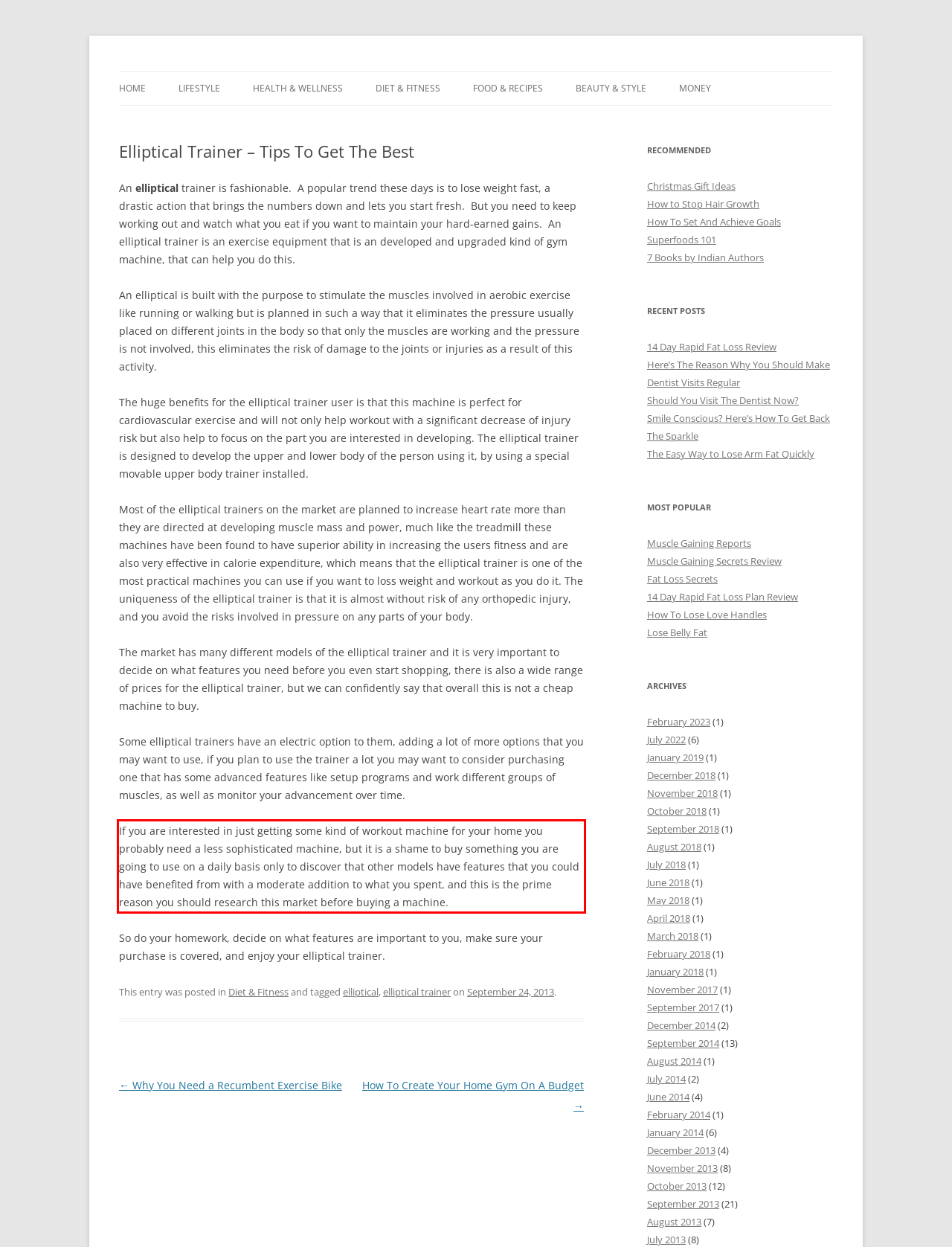You have a screenshot of a webpage with a red bounding box. Identify and extract the text content located inside the red bounding box.

If you are interested in just getting some kind of workout machine for your home you probably need a less sophisticated machine, but it is a shame to buy something you are going to use on a daily basis only to discover that other models have features that you could have benefited from with a moderate addition to what you spent, and this is the prime reason you should research this market before buying a machine.